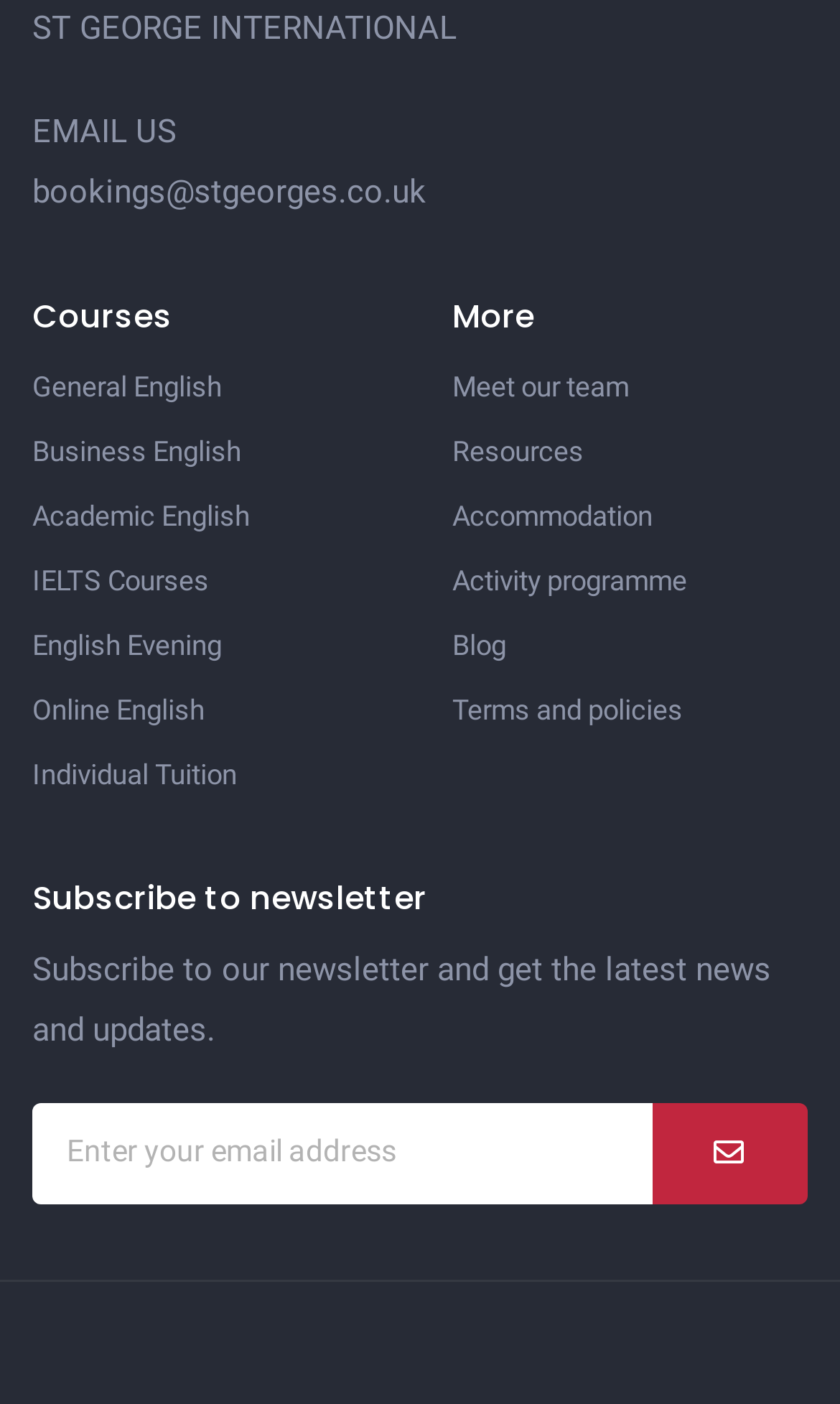Provide a short, one-word or phrase answer to the question below:
How many links are there under 'More'?

6